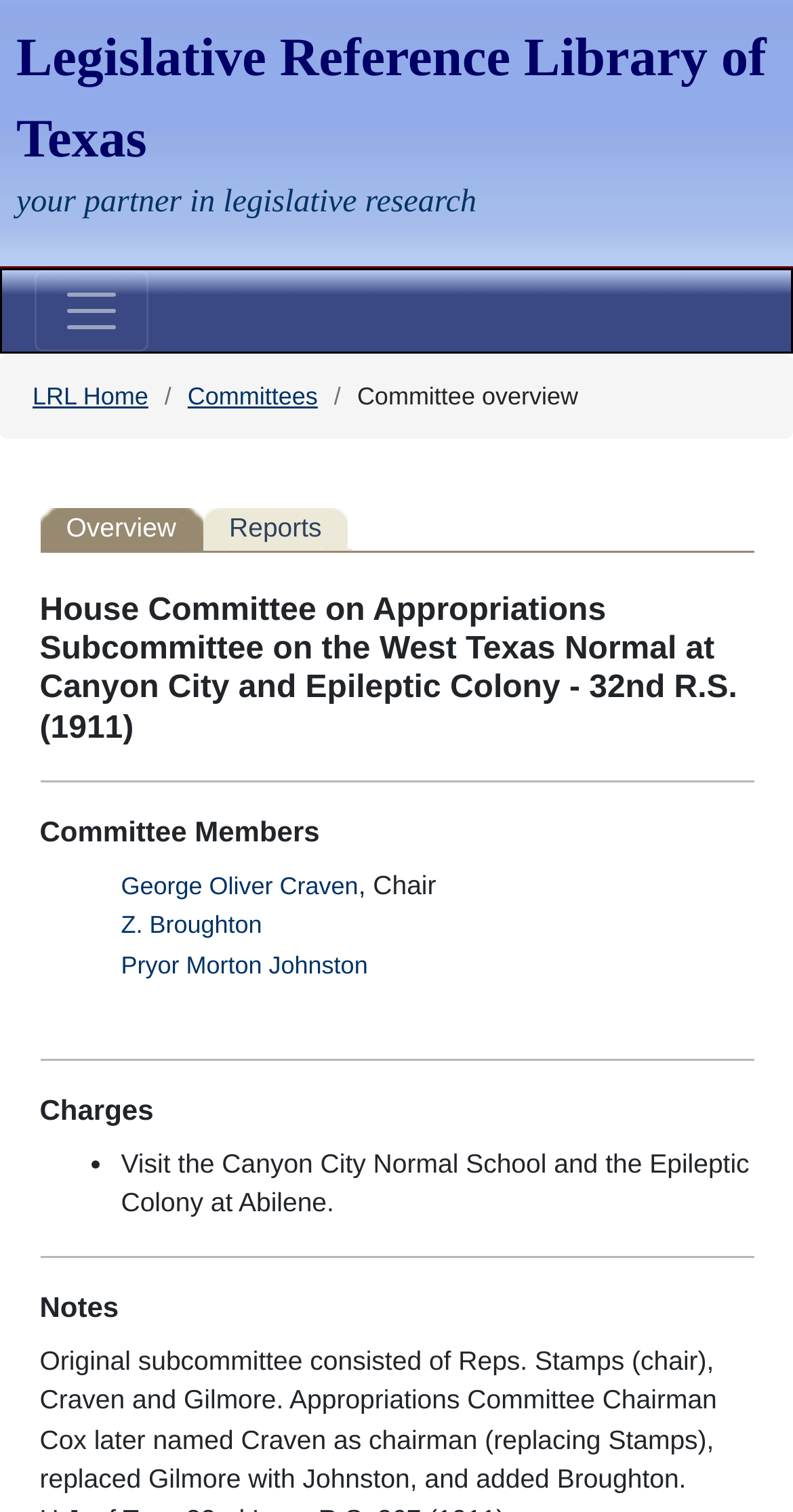Provide the bounding box coordinates of the section that needs to be clicked to accomplish the following instruction: "Click on 'TOP - Double Glazing Kendal'."

None